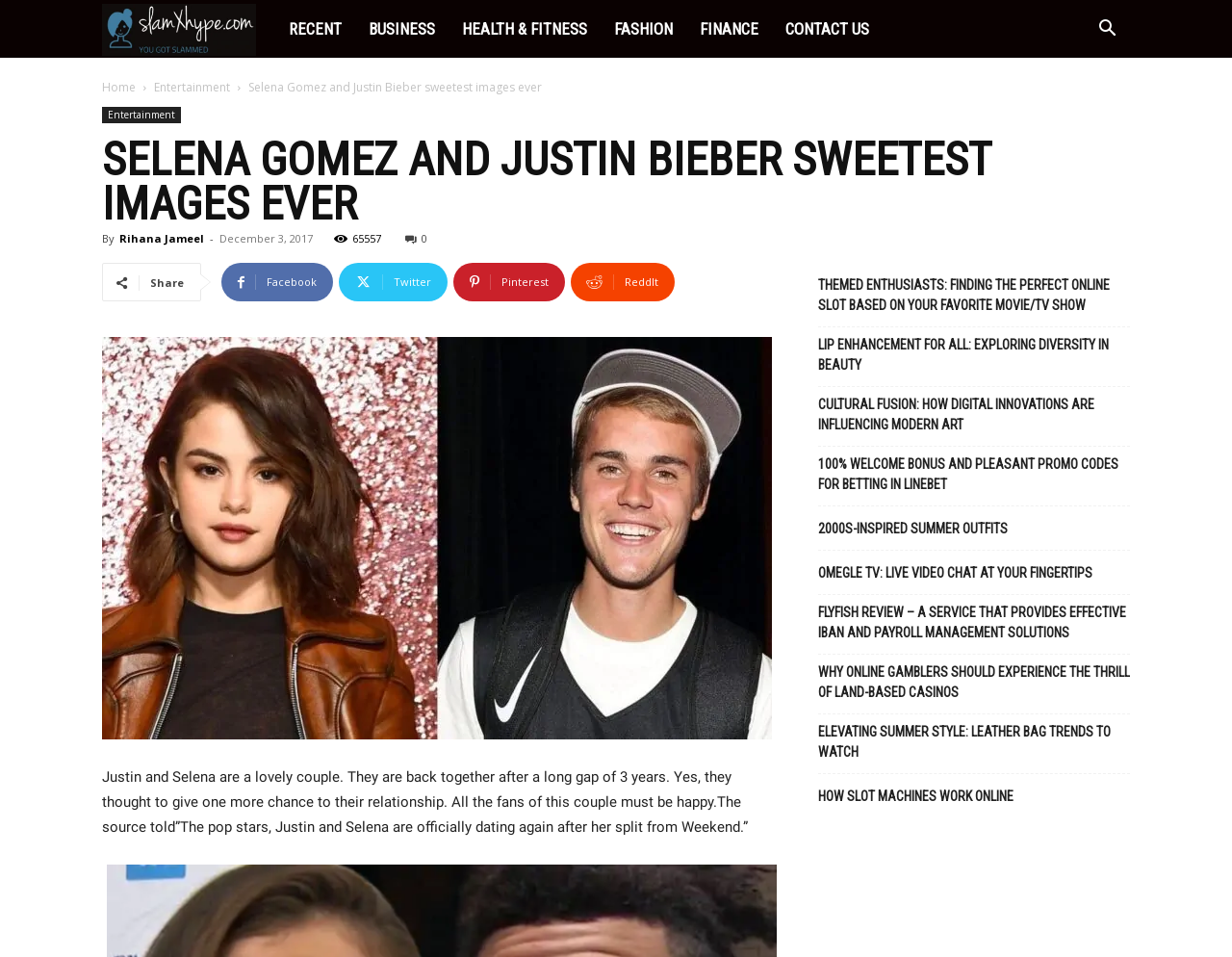Locate the bounding box of the UI element described in the following text: "2000s-Inspired Summer Outfits".

[0.664, 0.542, 0.818, 0.563]